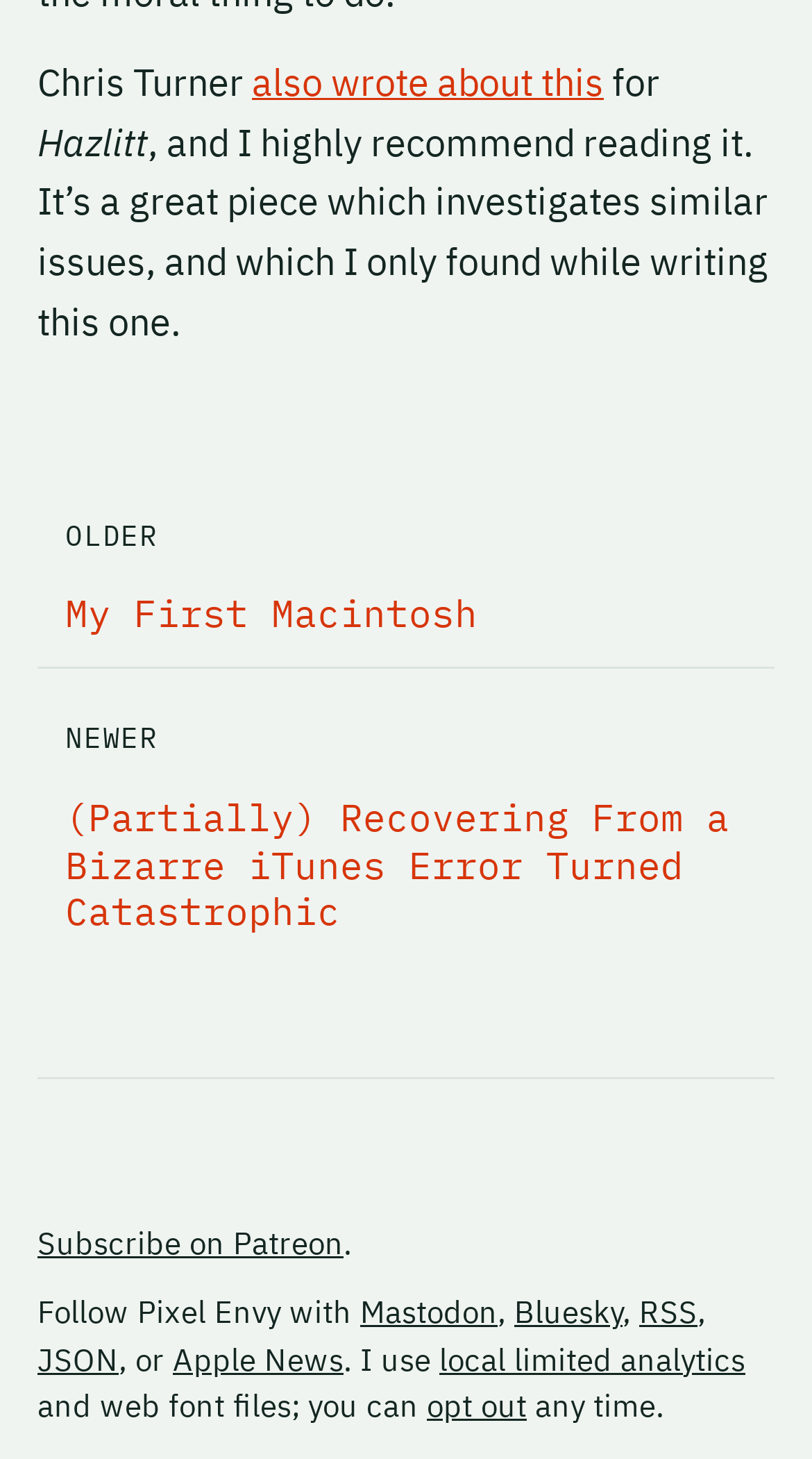What is the name of the previous article?
Please use the image to provide an in-depth answer to the question.

The answer can be found in the footer section of the webpage, where it lists 'OLDER' and 'NEWER' articles, and 'My First Macintosh' is the previous article.